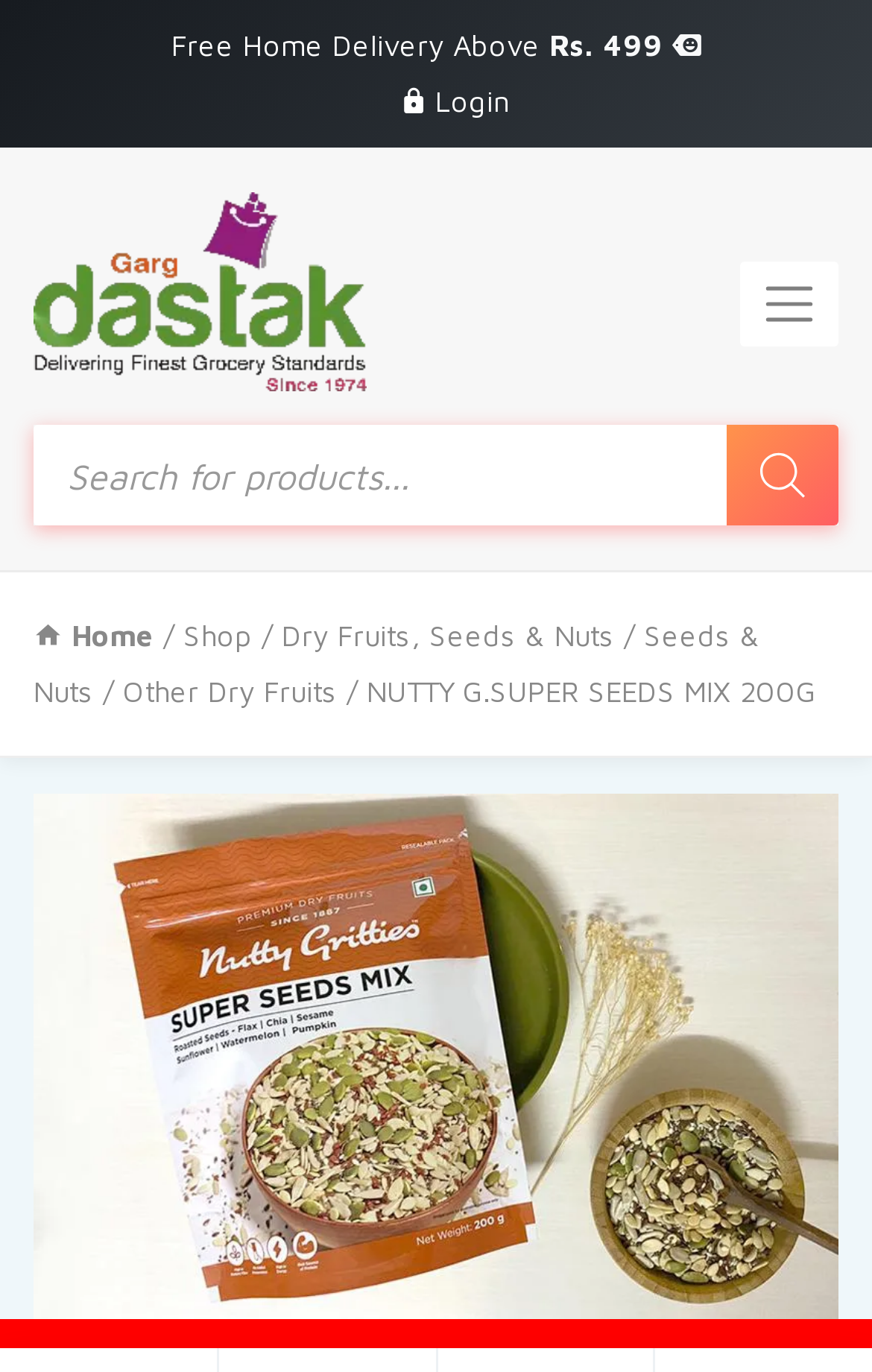Please identify the bounding box coordinates of the clickable area that will fulfill the following instruction: "View home page". The coordinates should be in the format of four float numbers between 0 and 1, i.e., [left, top, right, bottom].

[0.038, 0.45, 0.177, 0.476]